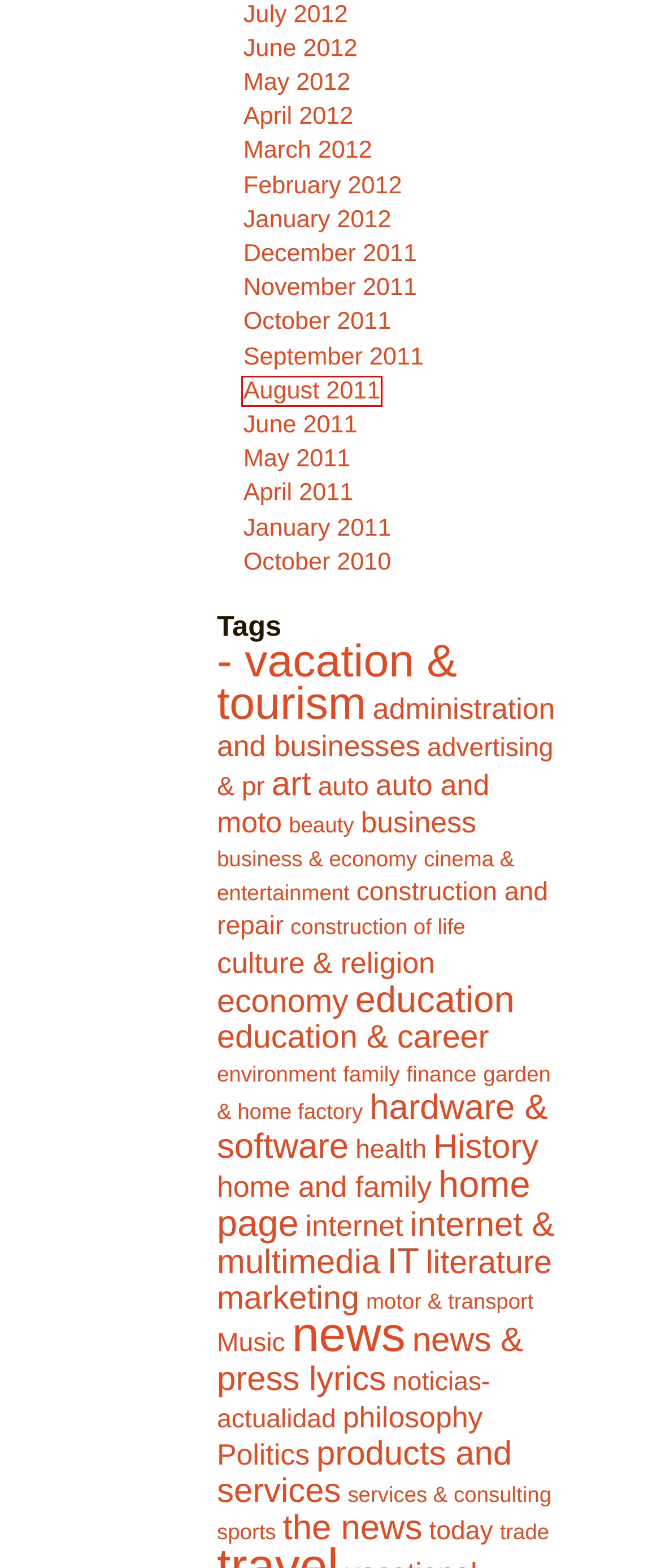You are given a screenshot of a webpage within which there is a red rectangle bounding box. Please choose the best webpage description that matches the new webpage after clicking the selected element in the bounding box. Here are the options:
A. finance  |   Grid Capital Corp
B. August  |  2011  |   Grid Capital Corp
C. auto and moto  |   Grid Capital Corp
D. philosophy  |   Grid Capital Corp
E. January  |  2011  |   Grid Capital Corp
F. construction of life  |   Grid Capital Corp
G. October  |  2010  |   Grid Capital Corp
H. education & career  |   Grid Capital Corp

B